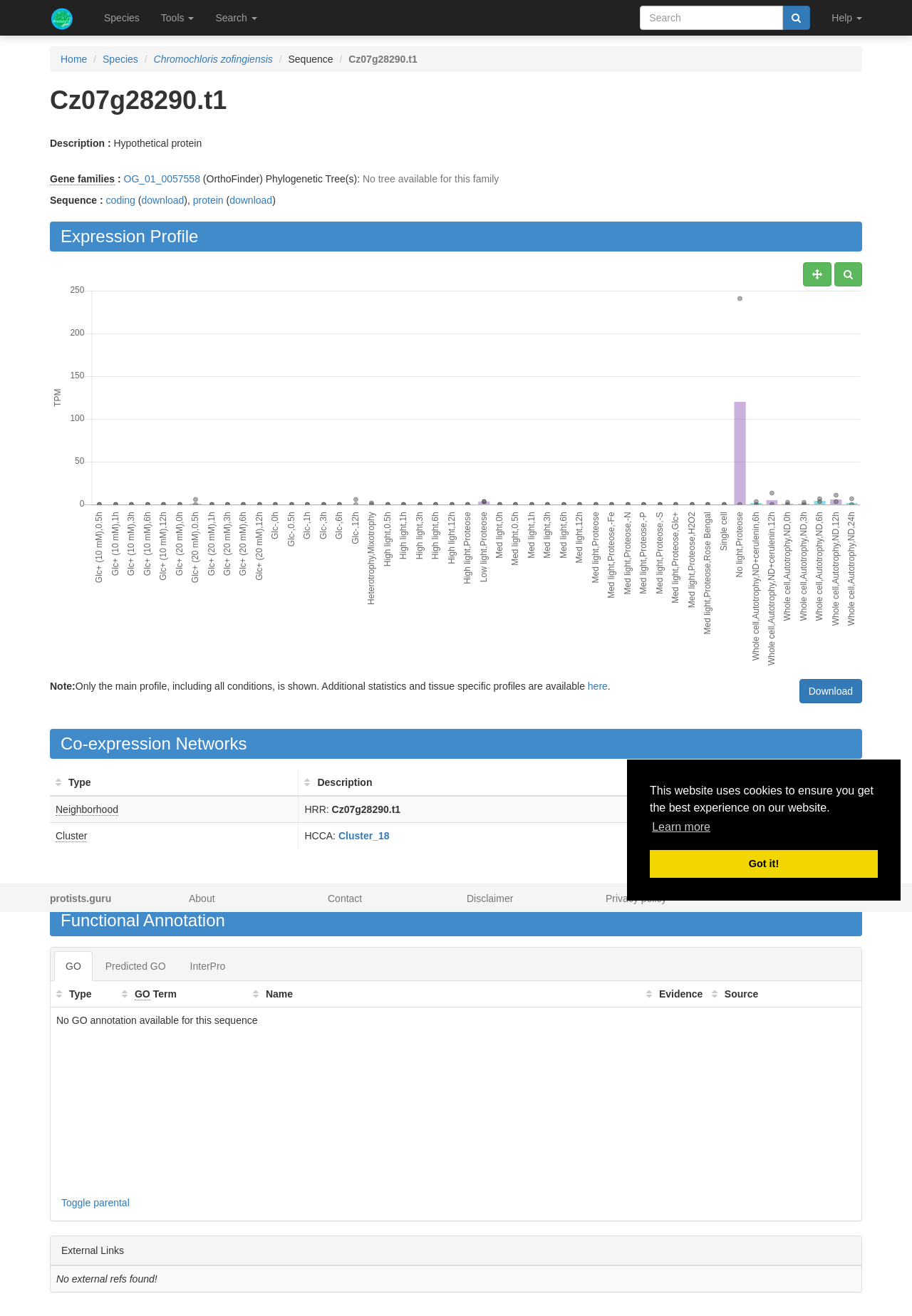Find the bounding box coordinates of the element to click in order to complete the given instruction: "View functional annotation."

[0.055, 0.688, 0.945, 0.711]